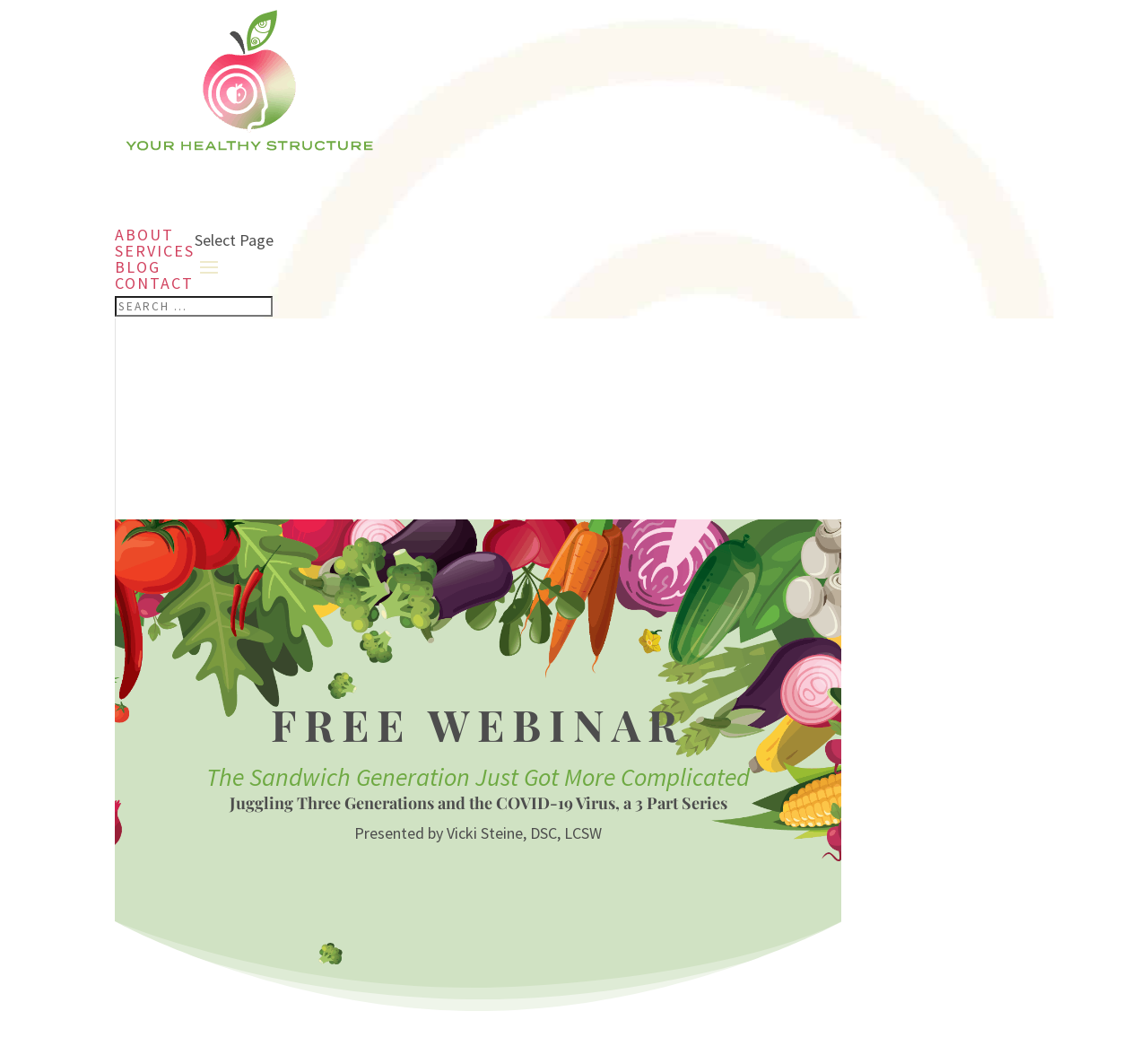Who is the presenter of the webinar?
Look at the image and construct a detailed response to the question.

I found the presenter's name by examining the text below the webinar topic, which reads 'Presented by Vicki Steine, DSC, LCSW'.